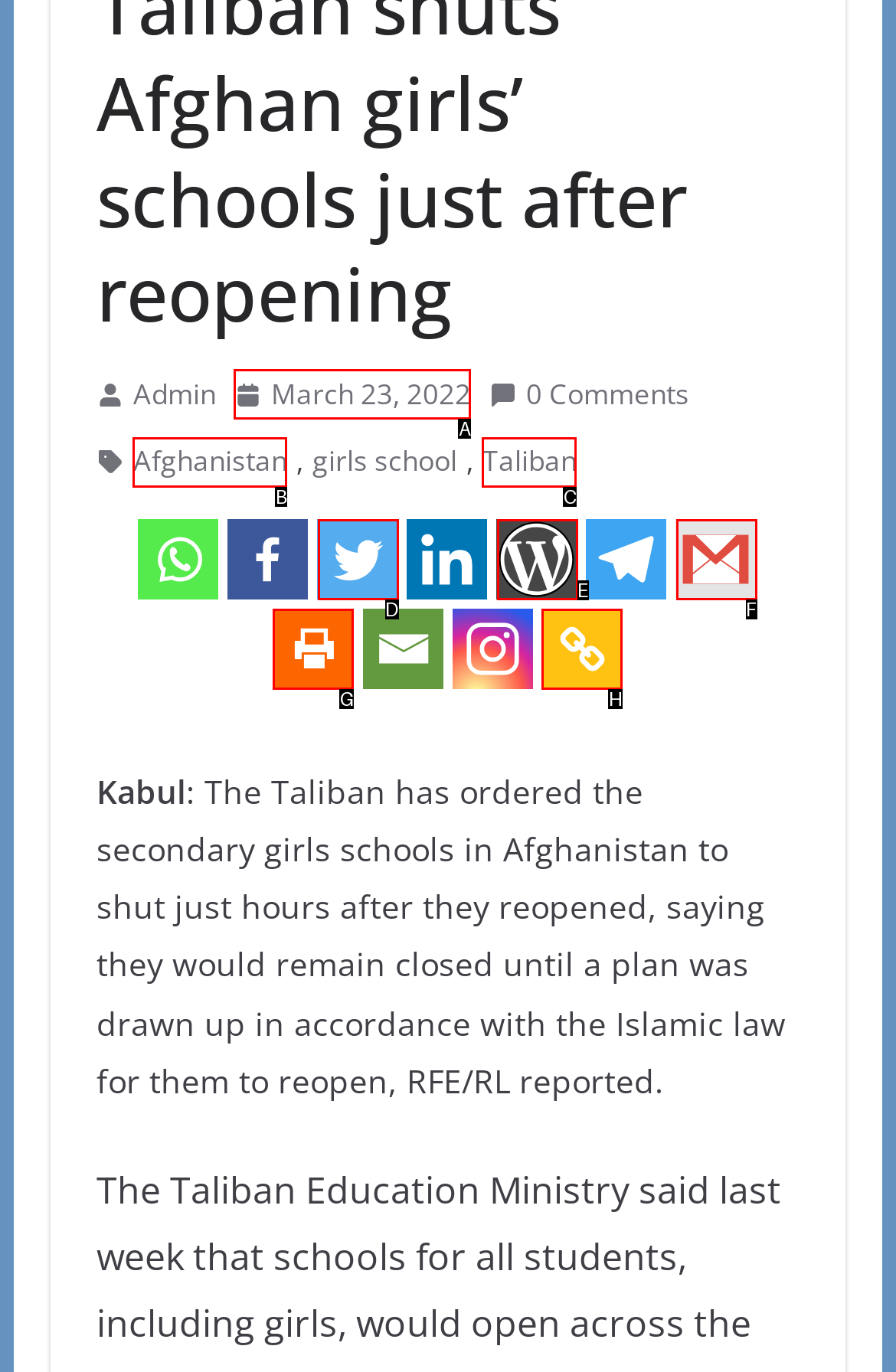Given the element description: aria-label="Gmail" title="Google Gmail", choose the HTML element that aligns with it. Indicate your choice with the corresponding letter.

F